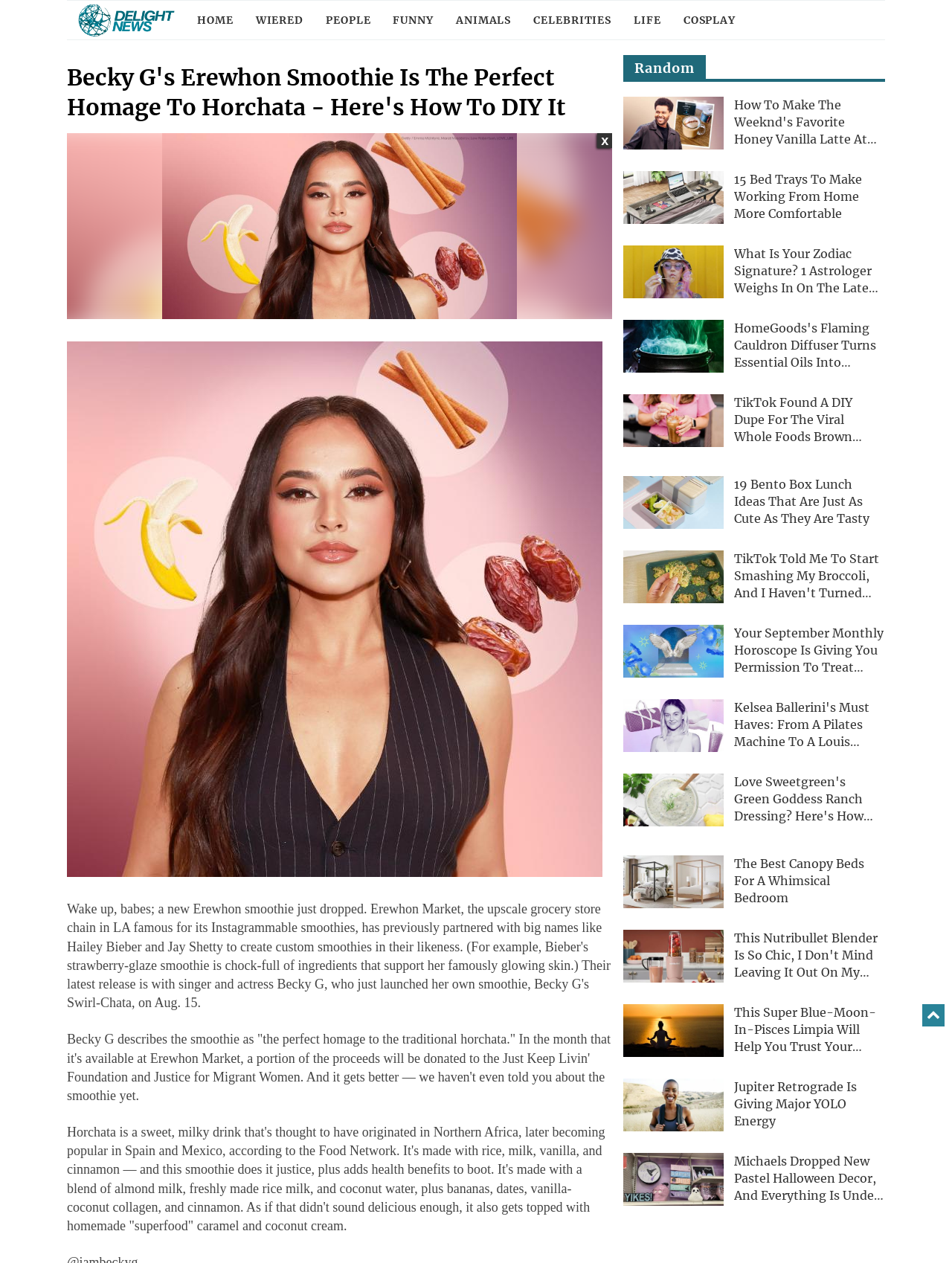What is the theme of the article with the image of a flaming cauldron?
Based on the screenshot, respond with a single word or phrase.

Home decor